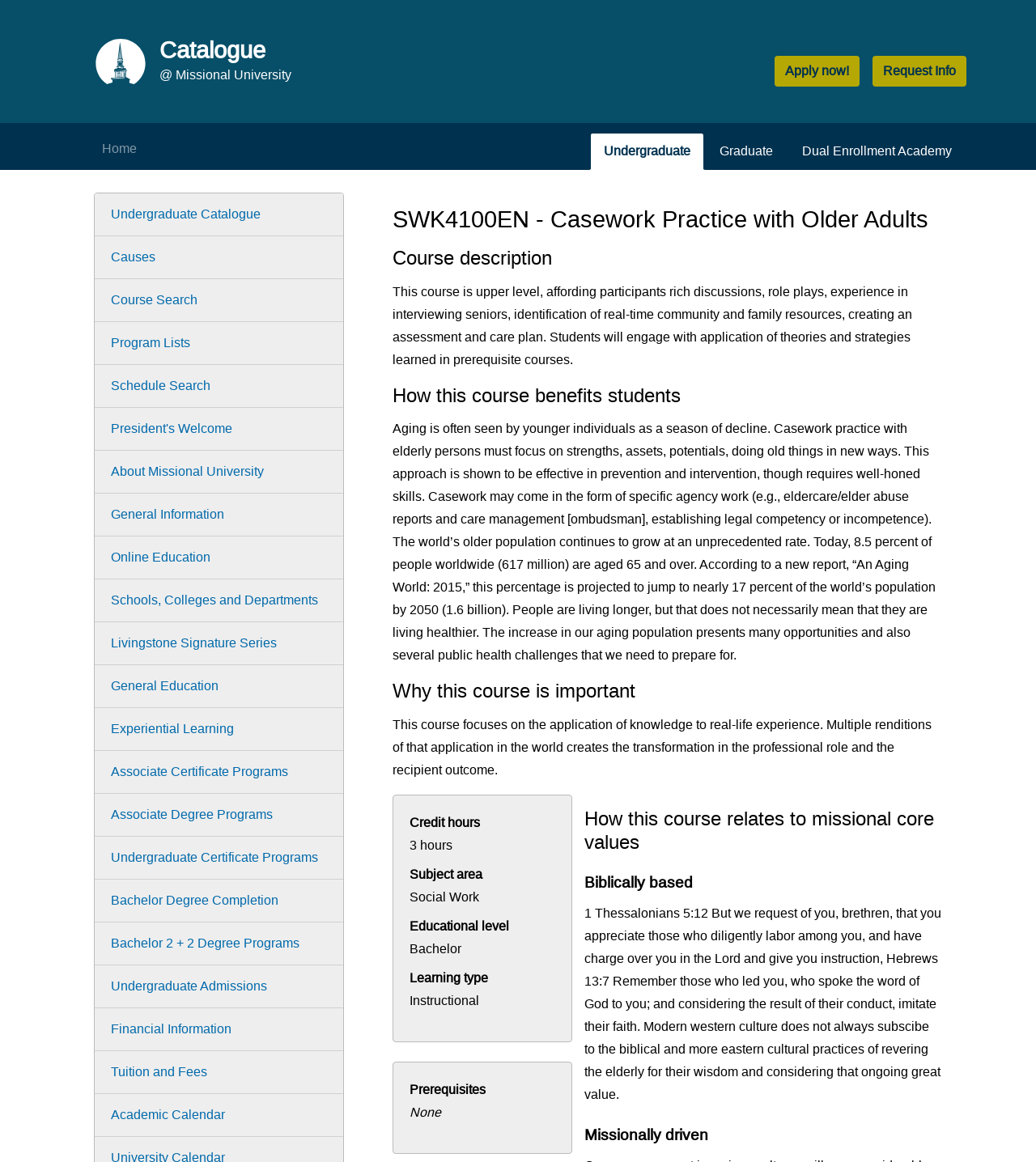Show the bounding box coordinates for the HTML element described as: "Associate Certificate Programs".

[0.107, 0.658, 0.278, 0.67]